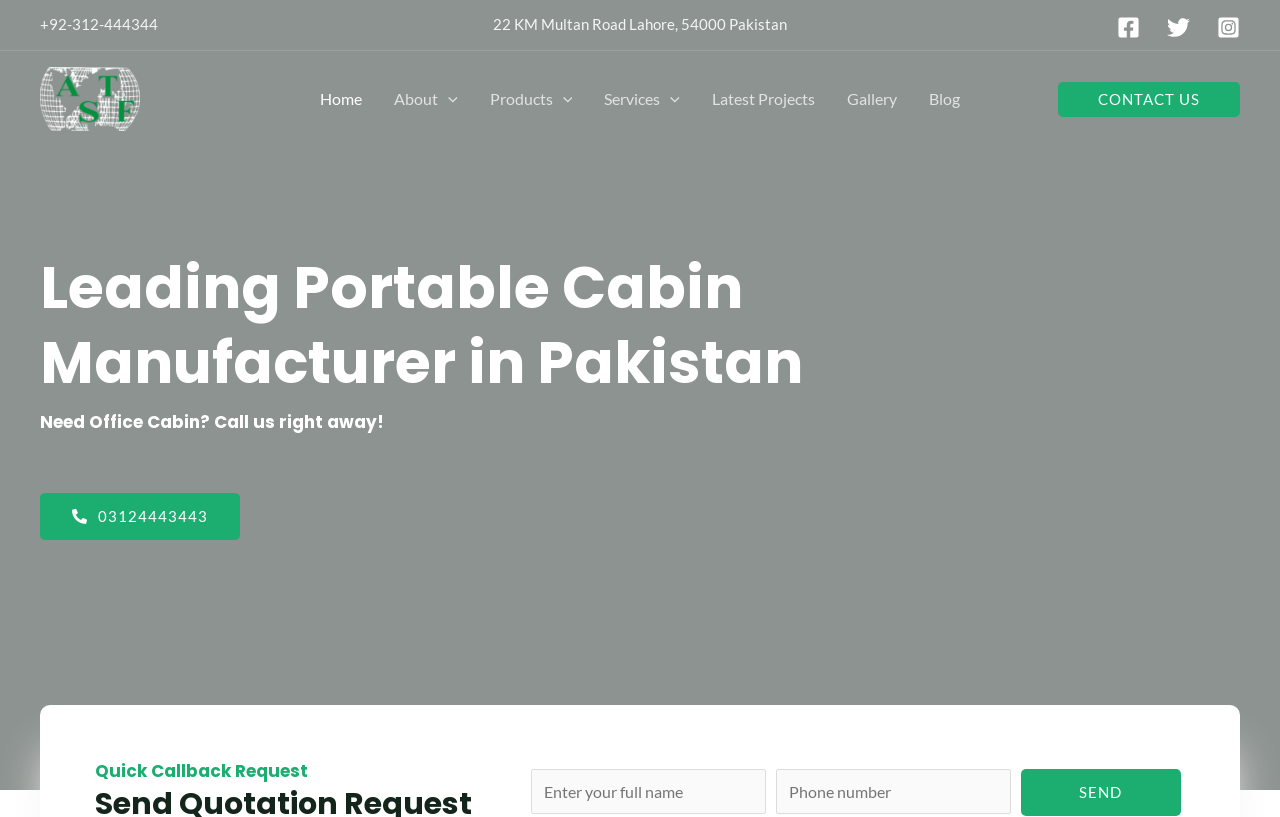Provide the bounding box coordinates, formatted as (top-left x, top-left y, bottom-right x, bottom-right y), with all values being floating point numbers between 0 and 1. Identify the bounding box of the UI element that matches the description: Latest Projects

[0.544, 0.078, 0.649, 0.164]